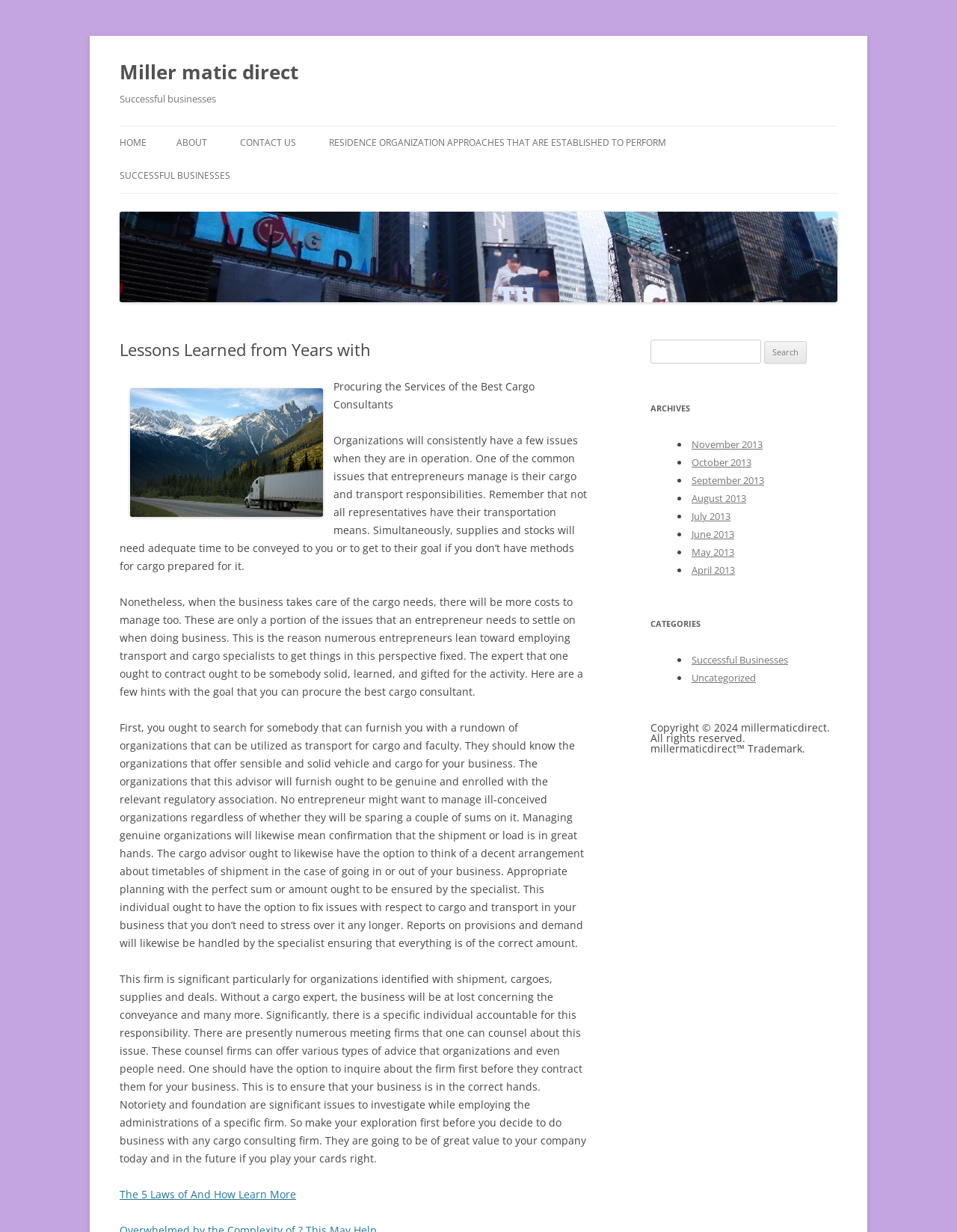Locate and provide the bounding box coordinates for the HTML element that matches this description: "Miller matic direct".

[0.125, 0.044, 0.312, 0.073]